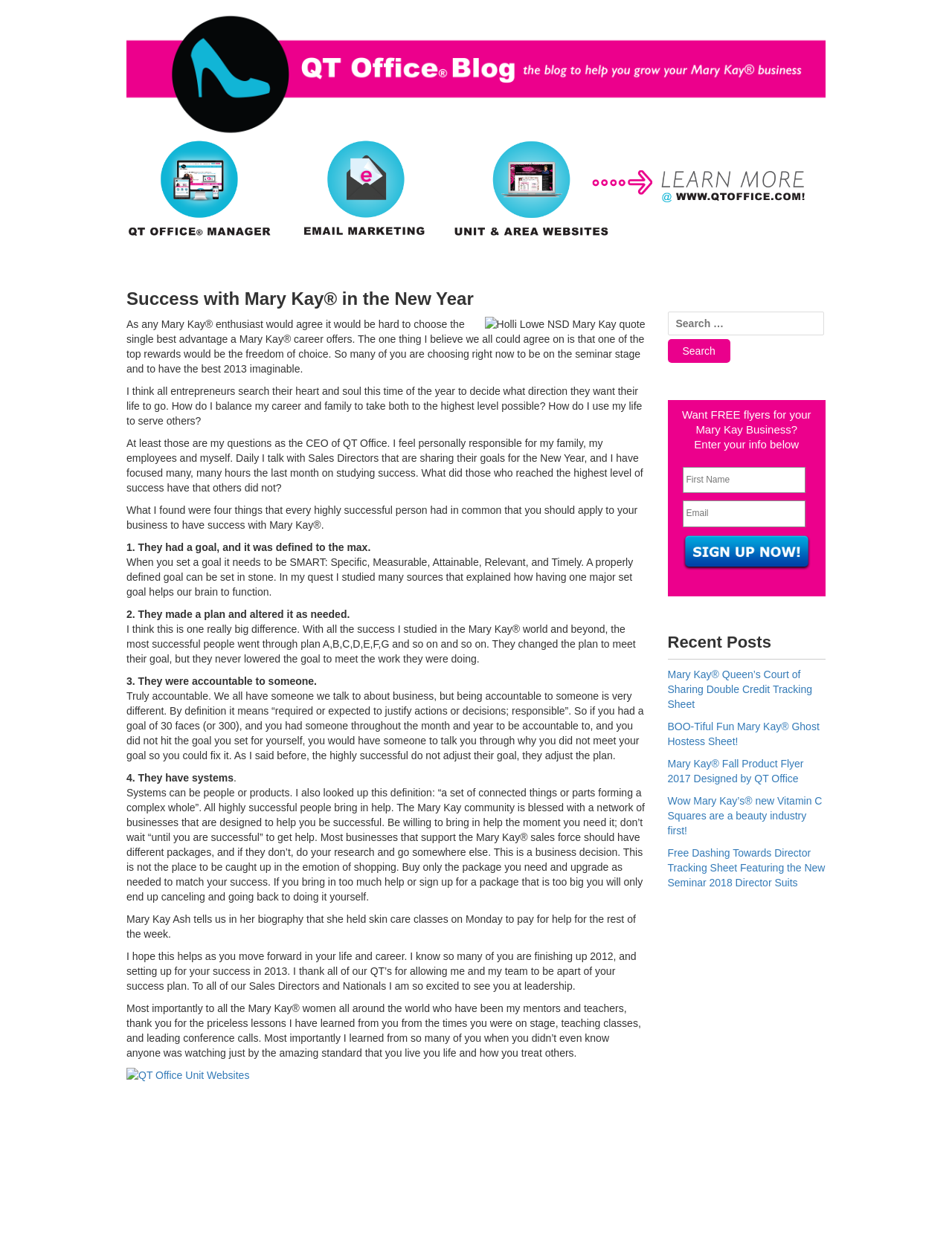From the webpage screenshot, identify the region described by alt="Submit Form" name="submit". Provide the bounding box coordinates as (top-left x, top-left y, bottom-right x, bottom-right y), with each value being a floating point number between 0 and 1.

[0.717, 0.429, 0.852, 0.458]